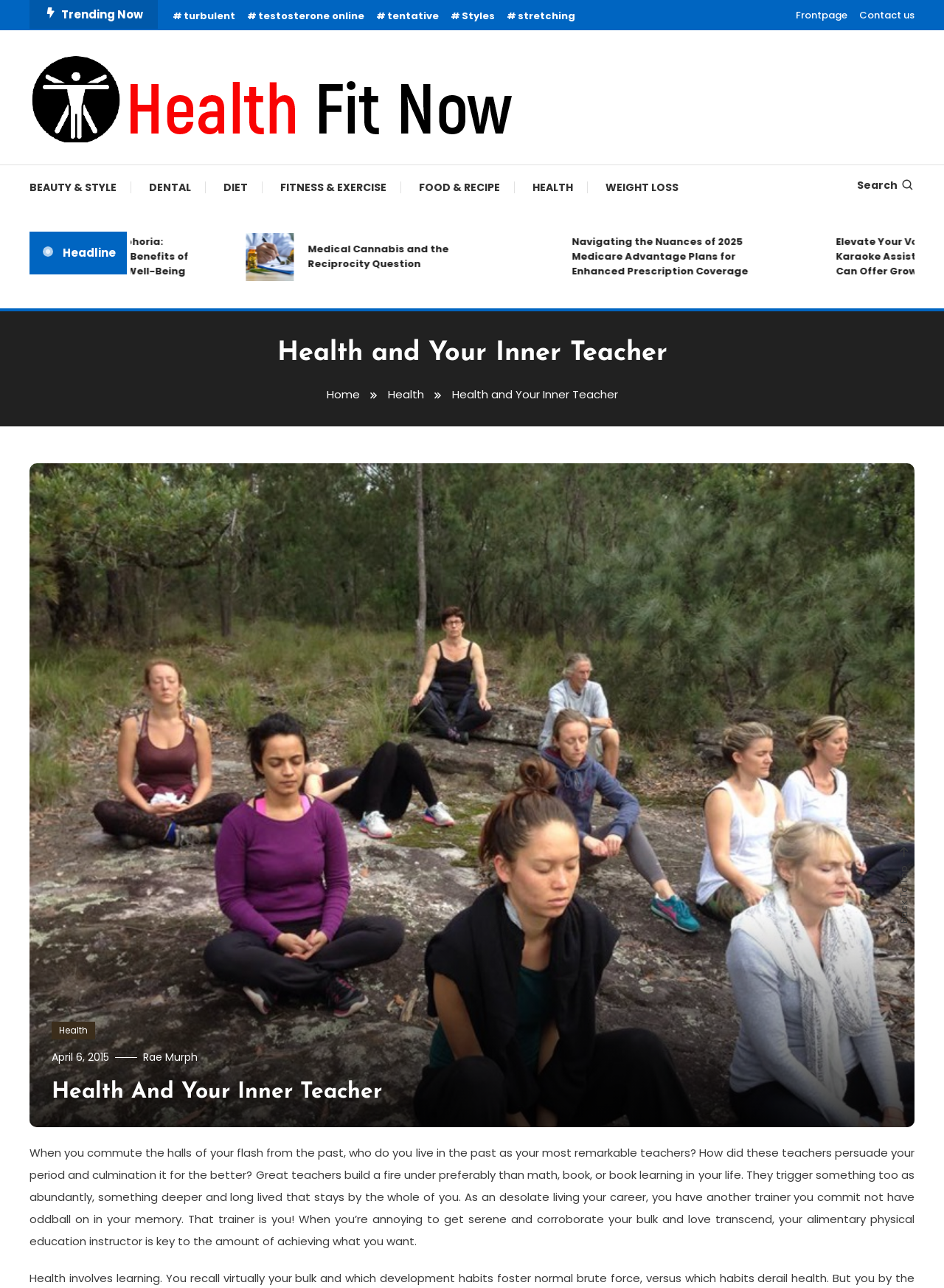Offer a meticulous caption that includes all visible features of the webpage.

The webpage is titled "Health and Your Inner Teacher | Healthy Fit Now" and has a prominent header with the same title. At the top left, there is a logo with the text "Healthy Fit Now" and an image. Below the logo, there are several links to different categories, including "BEAUTY & STYLE", "DENTAL", "DIET", and more.

On the top right, there are links to "Trending Now", "Frontpage", and "Contact us". There is also a search bar with a magnifying glass icon. Below the search bar, there are three article links with titles "Medical Cannabis and the Reciprocity Question", "Navigating the Nuances of 2025 Medicare Advantage Plans for Enhanced Prescription Coverage", and "Elevate Your Vocals: How a Karaoke Assistant Job Search Can Offer Growth and Benefits".

The main content of the page is an article titled "Health and Your Inner Teacher". The article has a breadcrumb navigation above it, showing the path "Home > Health > Health and Your Inner Teacher". The article itself is a long piece of text that discusses the importance of inner teachers and how they can help individuals achieve their goals. The text is divided into paragraphs and has a few links to other pages, including one to the "Health" category.

At the bottom of the page, there is a "Back To Top" link. There are no images on the page apart from the logo and the image associated with the logo. Overall, the page has a clean layout with clear headings and concise text.